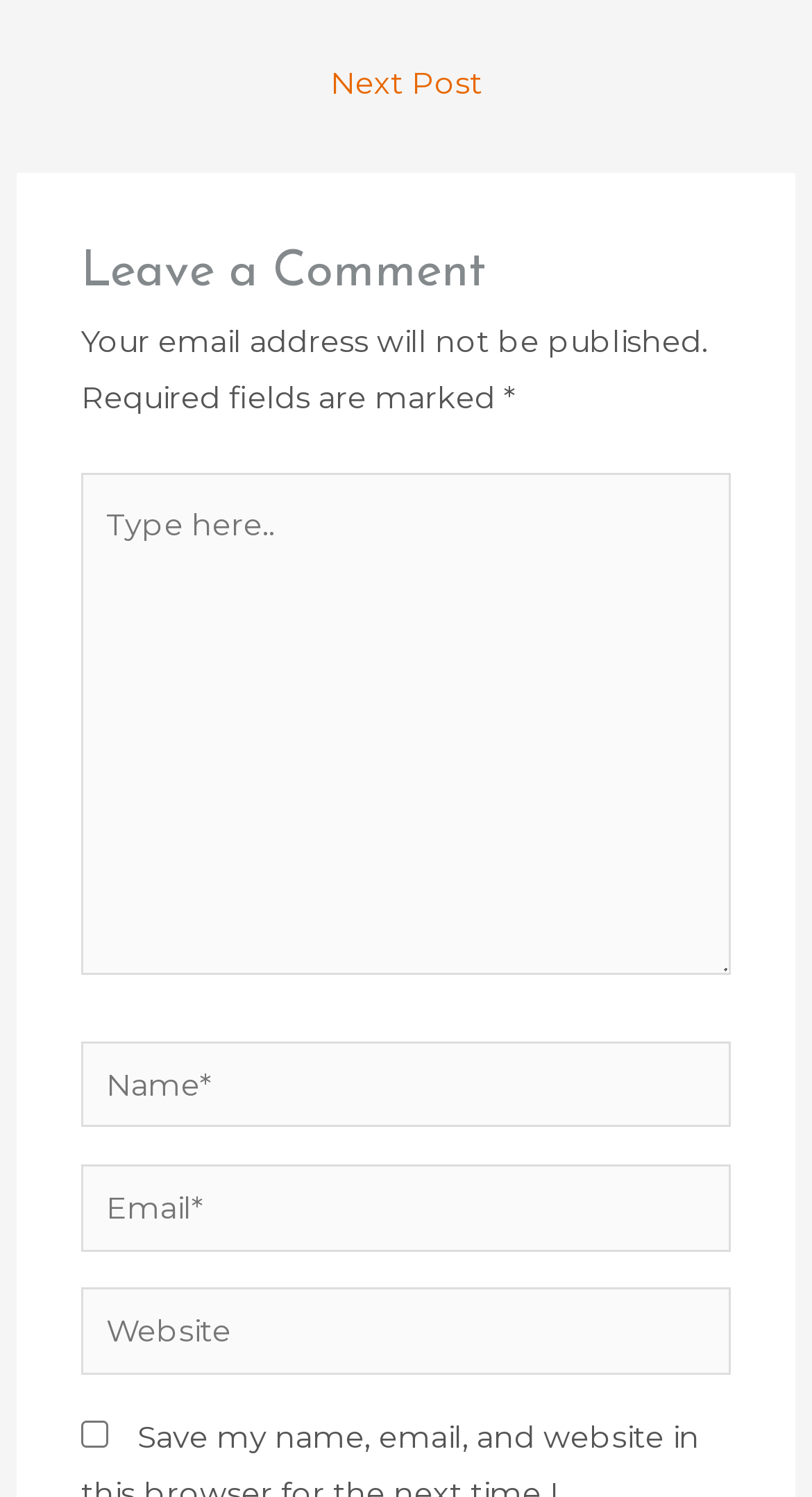Answer briefly with one word or phrase:
What happens to the email address when a comment is submitted?

Not published